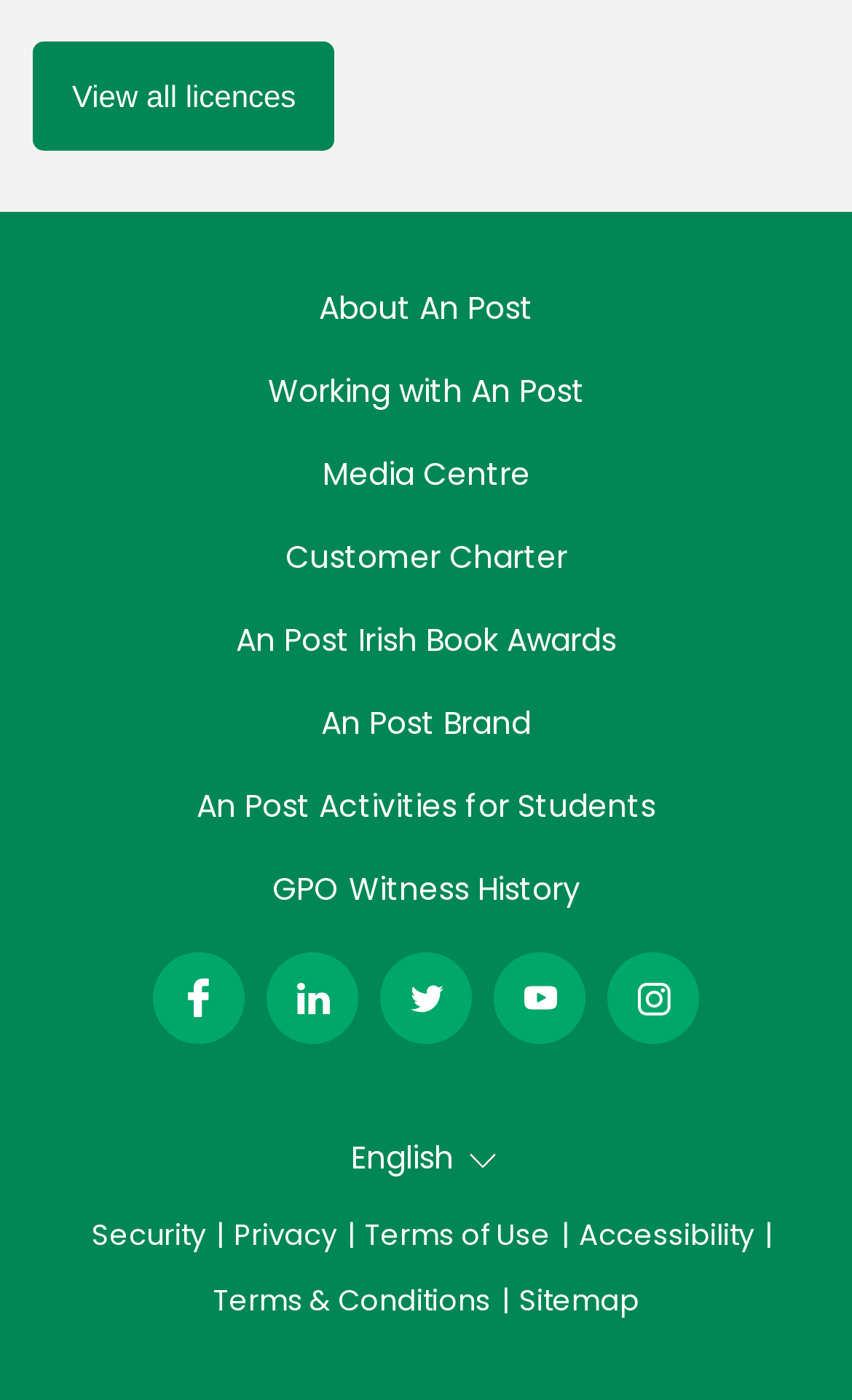What is the last link in the footer utility links?
Please provide a single word or phrase as your answer based on the screenshot.

Sitemap